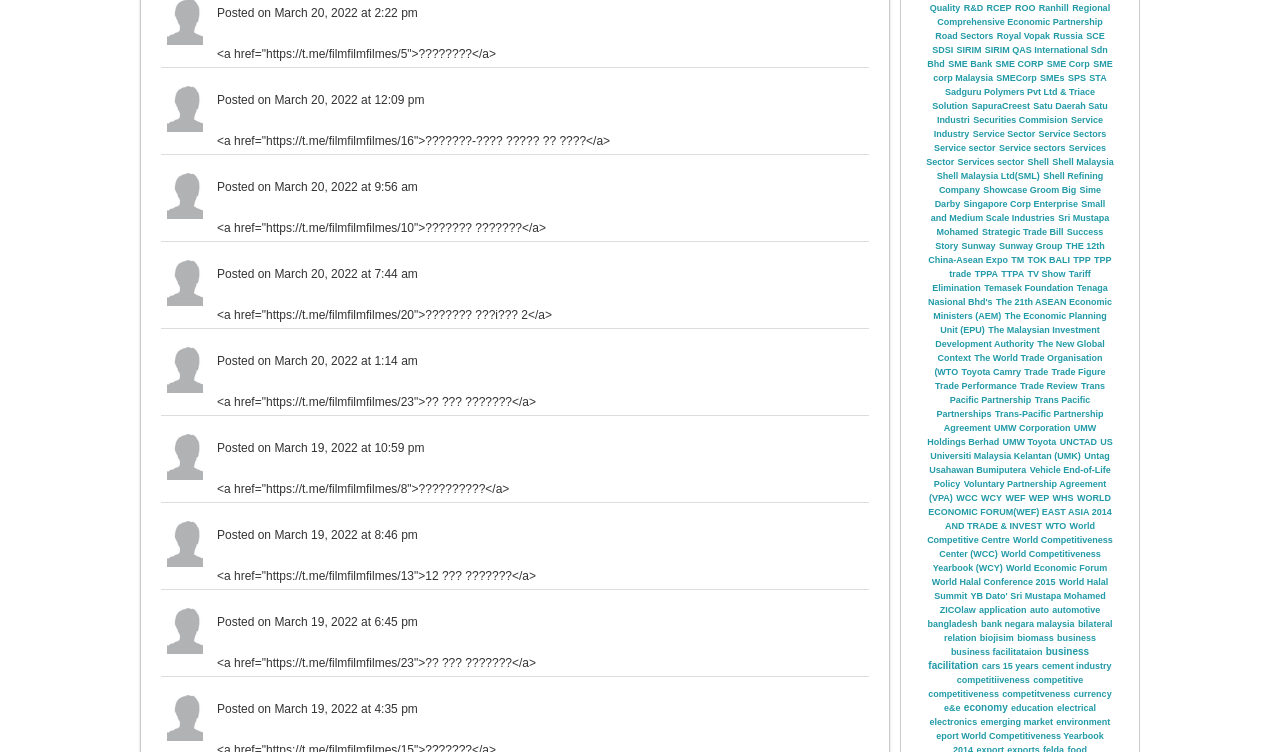Could you determine the bounding box coordinates of the clickable element to complete the instruction: "Click the Russia link"? Provide the coordinates as four float numbers between 0 and 1, i.e., [left, top, right, bottom].

[0.823, 0.041, 0.846, 0.054]